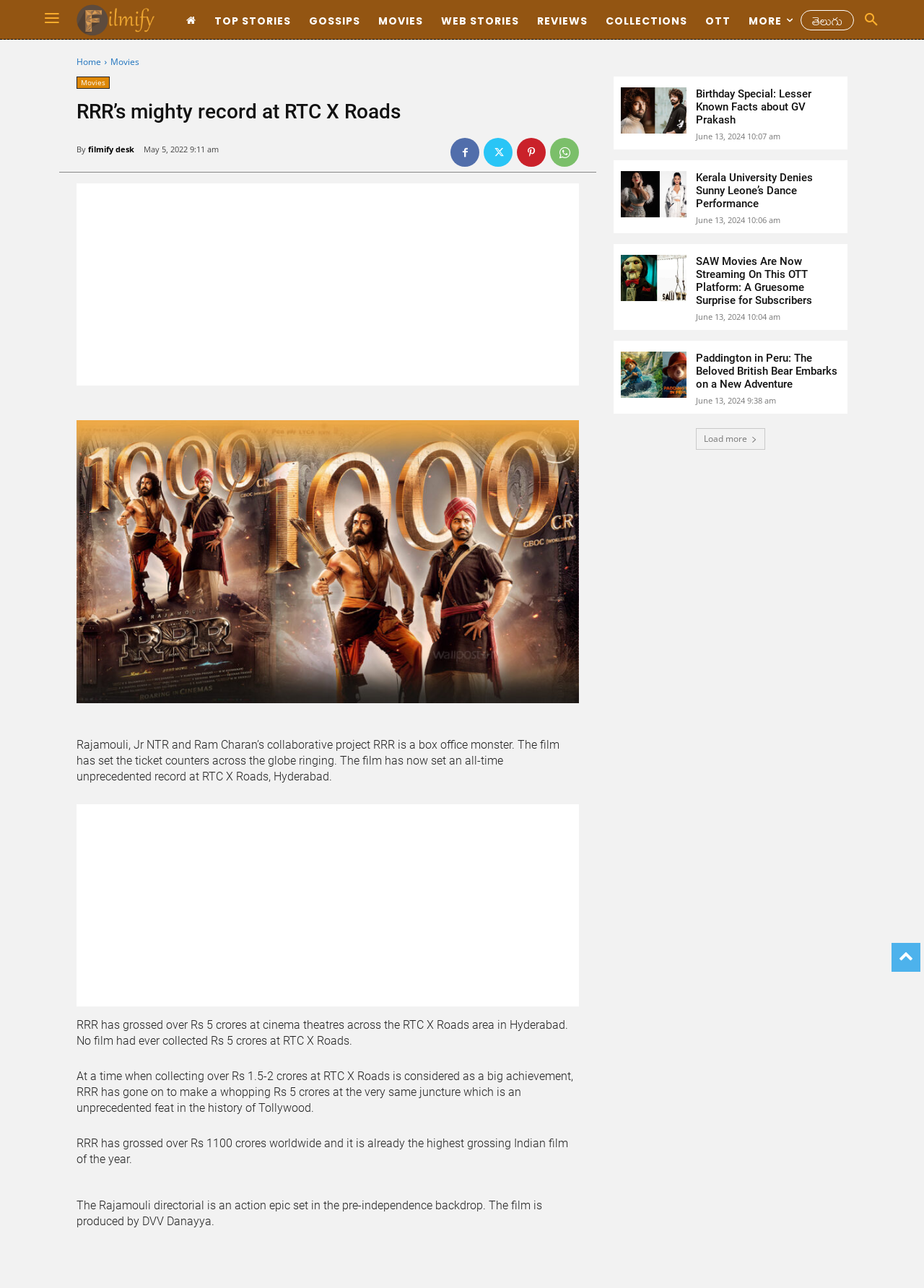What is the name of the producer of RRR?
Answer the question with a single word or phrase, referring to the image.

DVV Danayya